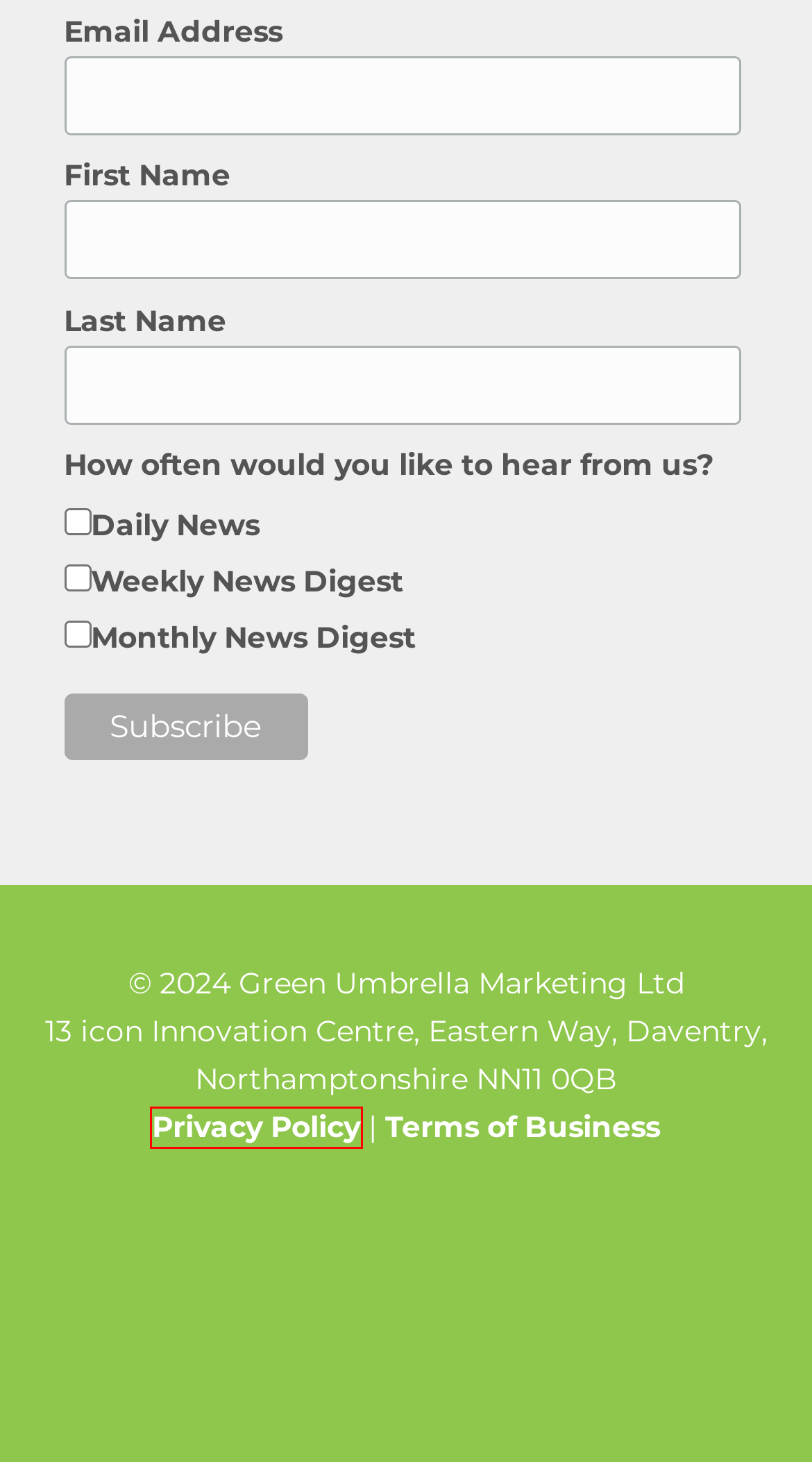You are presented with a screenshot of a webpage containing a red bounding box around a particular UI element. Select the best webpage description that matches the new webpage after clicking the element within the bounding box. Here are the candidates:
A. Marketing Blogs For SME business owners and business leaders
B. Digital Marketing | Social Media Marketing | Design & Print
C. Privacy Policy - Green Umbrella Marketing - Social Media, Design & Print
D. Contact - Green Umbrella Marketing - Digital Marketing Agency - UK
E. Social Media and Marketing Events and Webinars
F. Podcast Archives - Green Umbrella Marketing
G. Knowlton | Video and Social Media Marketing Agency - Knowlton Marketing
H. Twitter Archives - Green Umbrella Marketing

C